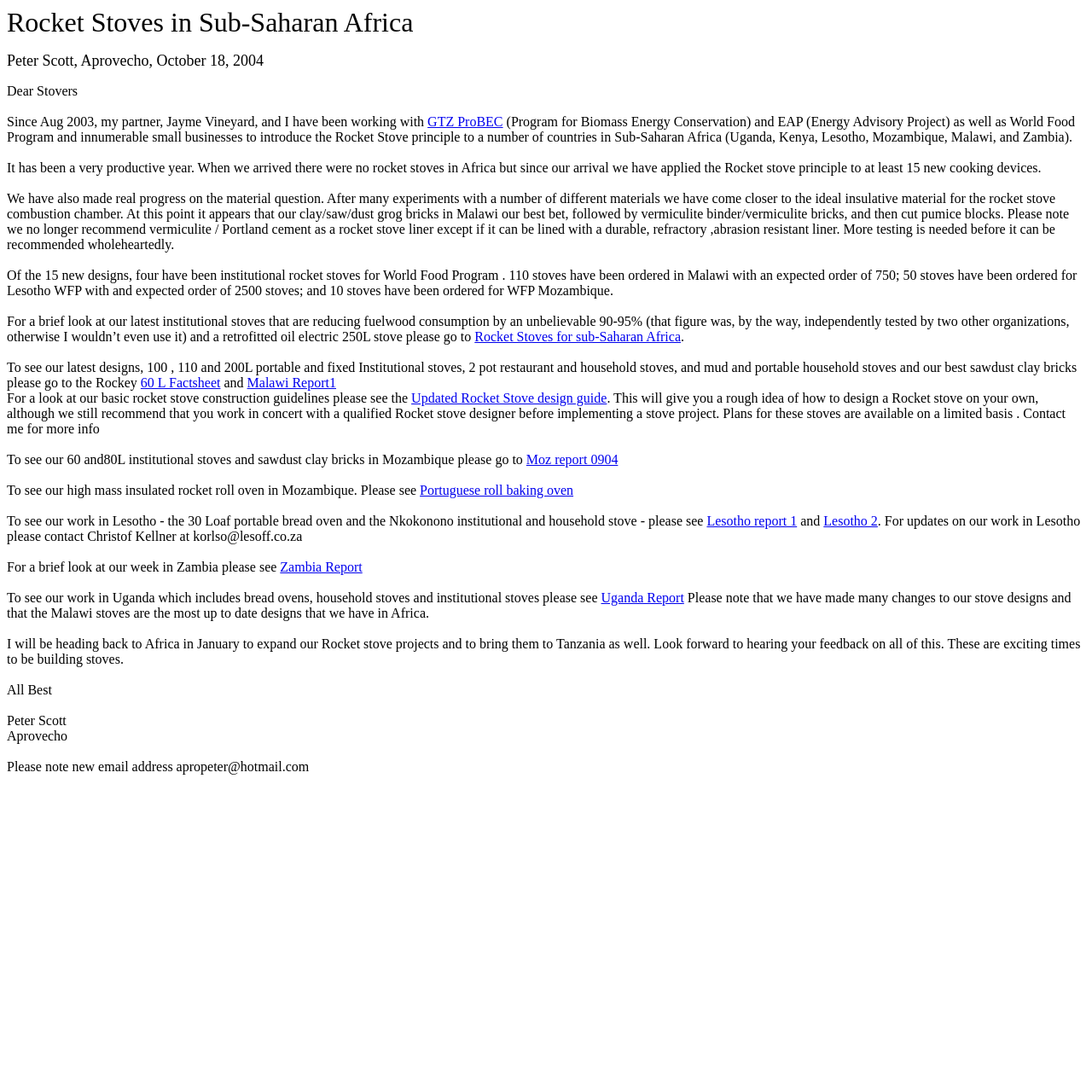Please determine the bounding box coordinates of the clickable area required to carry out the following instruction: "Search for something". The coordinates must be four float numbers between 0 and 1, represented as [left, top, right, bottom].

None